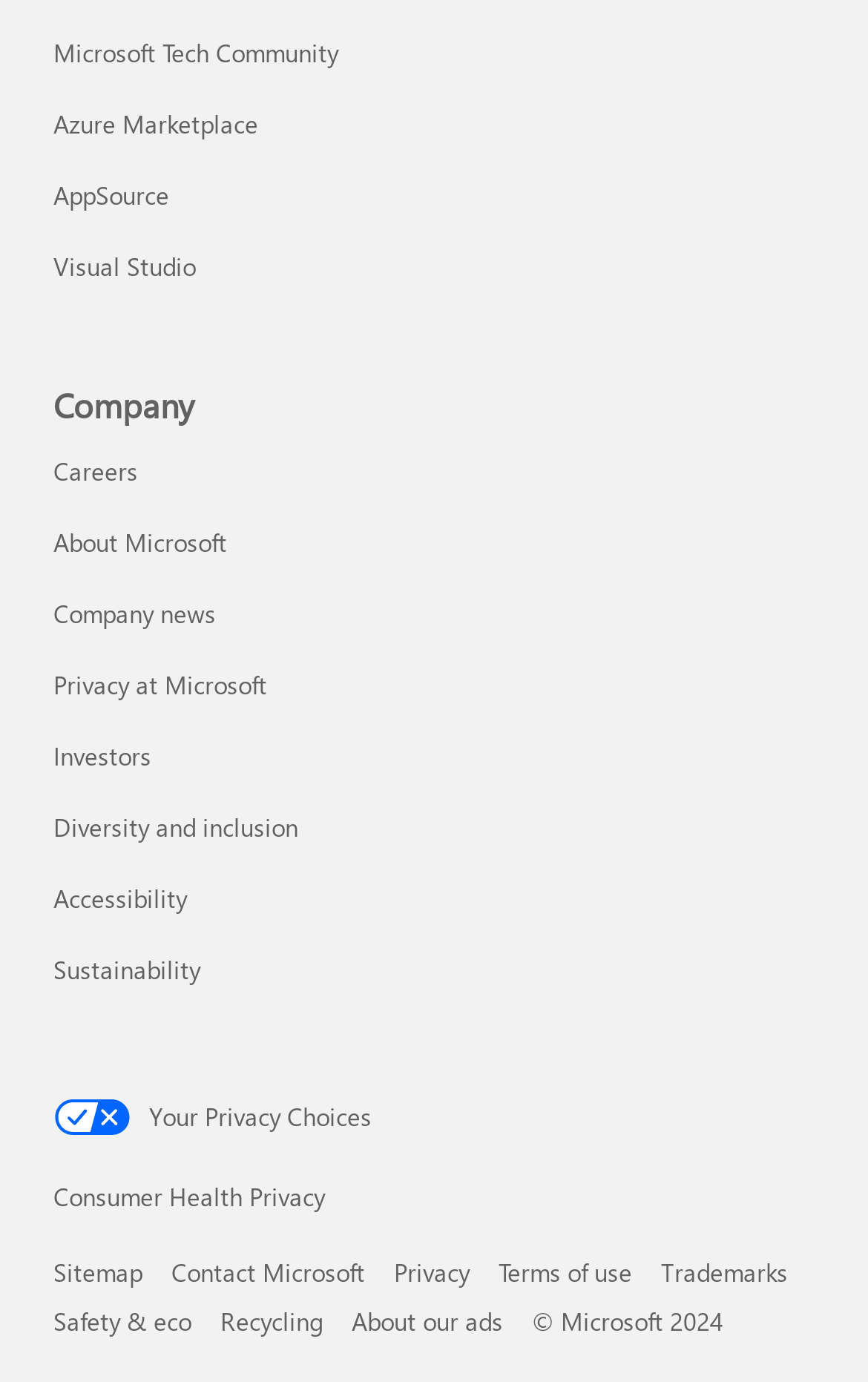Respond to the question below with a single word or phrase: How many sections are there in the main content area?

3